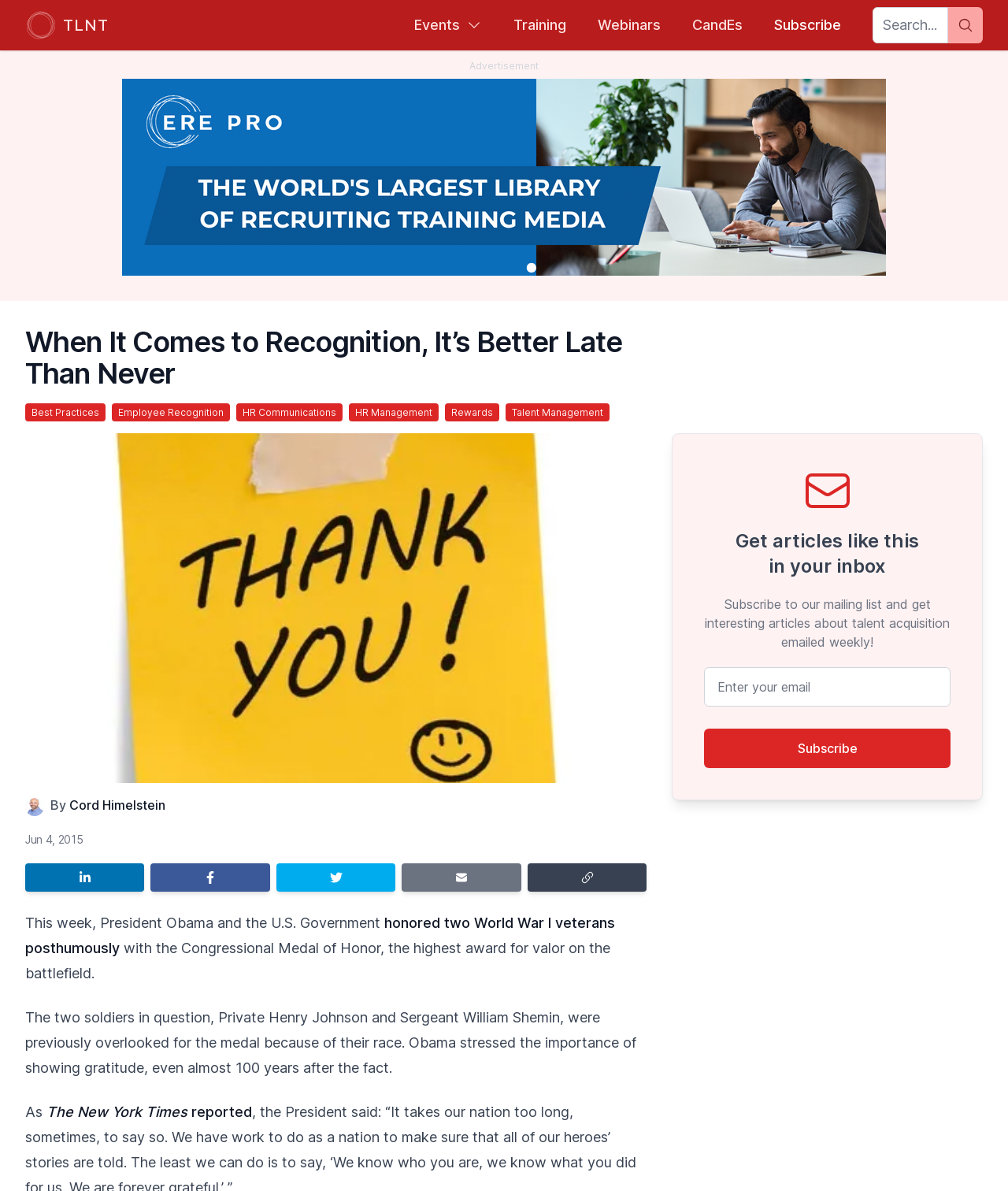Identify the bounding box coordinates of the clickable region required to complete the instruction: "Read the article about Best Practices". The coordinates should be given as four float numbers within the range of 0 and 1, i.e., [left, top, right, bottom].

[0.025, 0.339, 0.105, 0.354]